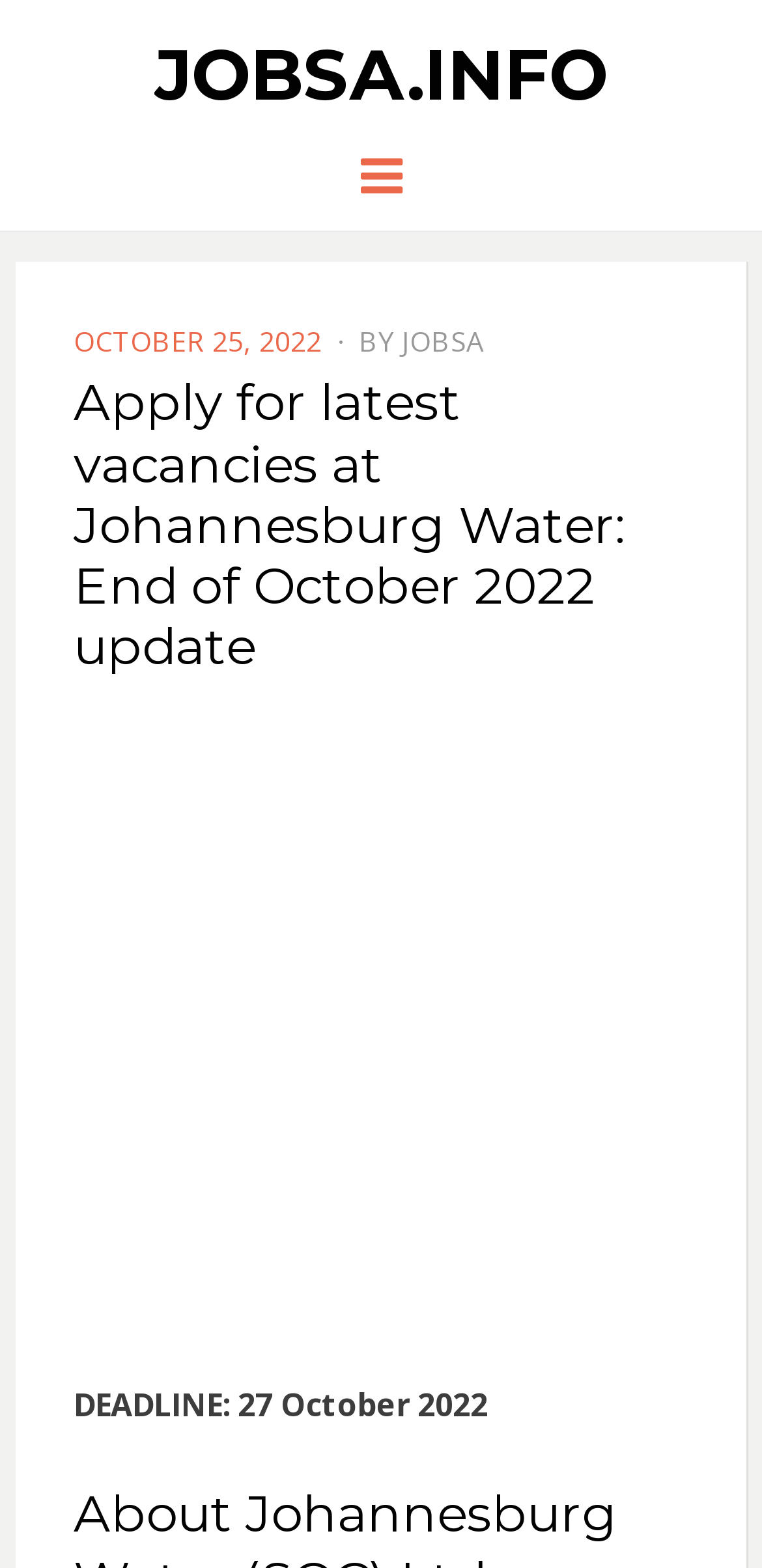What is the deadline for the vacancies?
Based on the content of the image, thoroughly explain and answer the question.

I found the deadline by looking at the static text element that says 'DEADLINE: 27 October 2022' located at the bottom of the webpage.